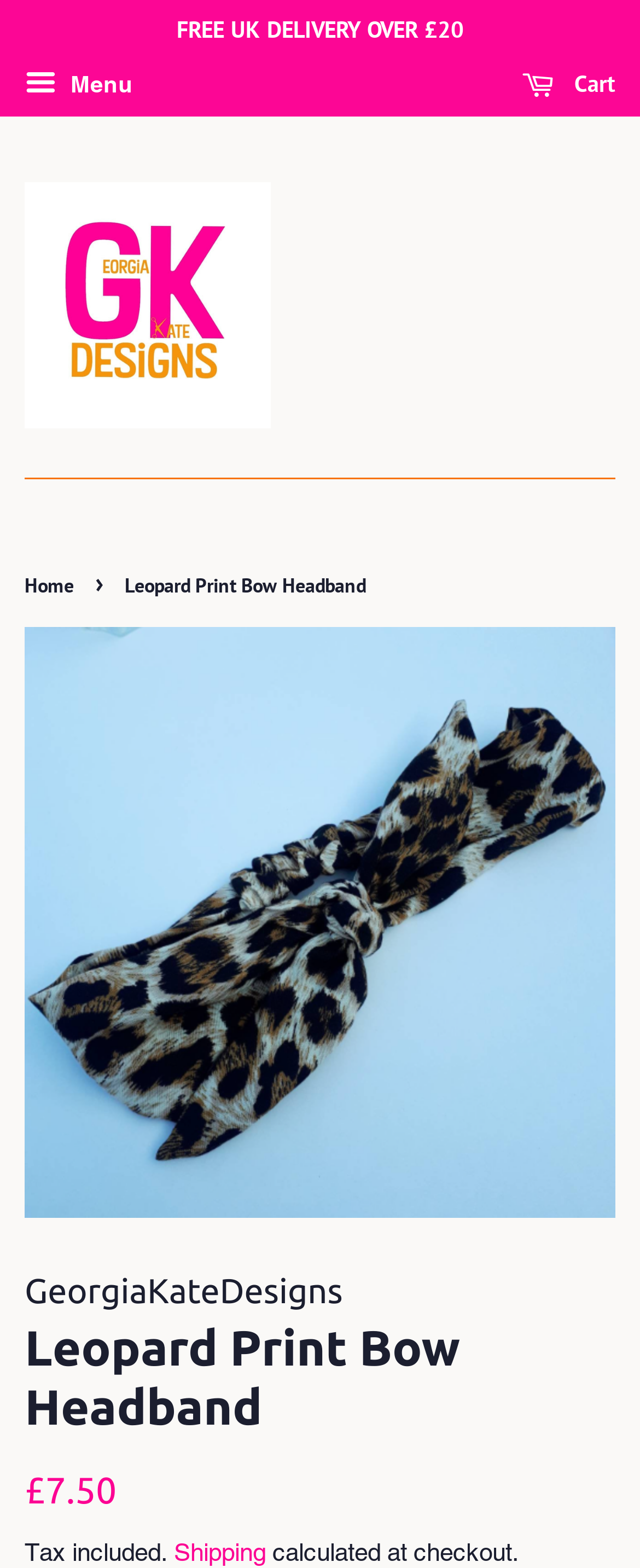Identify and provide the bounding box for the element described by: "May 1, 2020October 25, 2021".

None